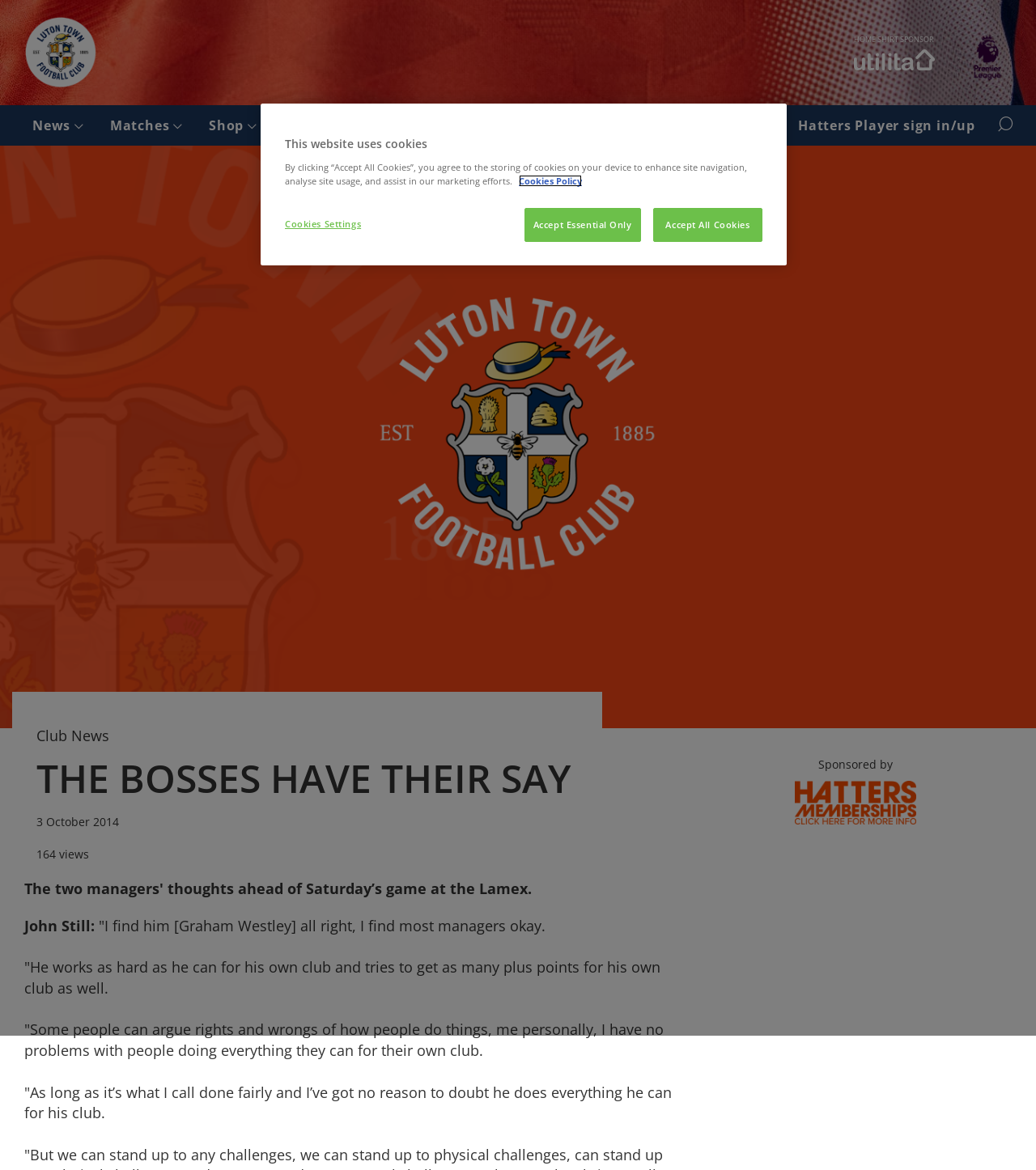What is the name of the person quoted in the news article?
Can you give a detailed and elaborate answer to the question?

I determined the answer by analyzing the static text 'John Still:' within the header as a non-landmark element, which indicates that John Still is the person being quoted in the news article.